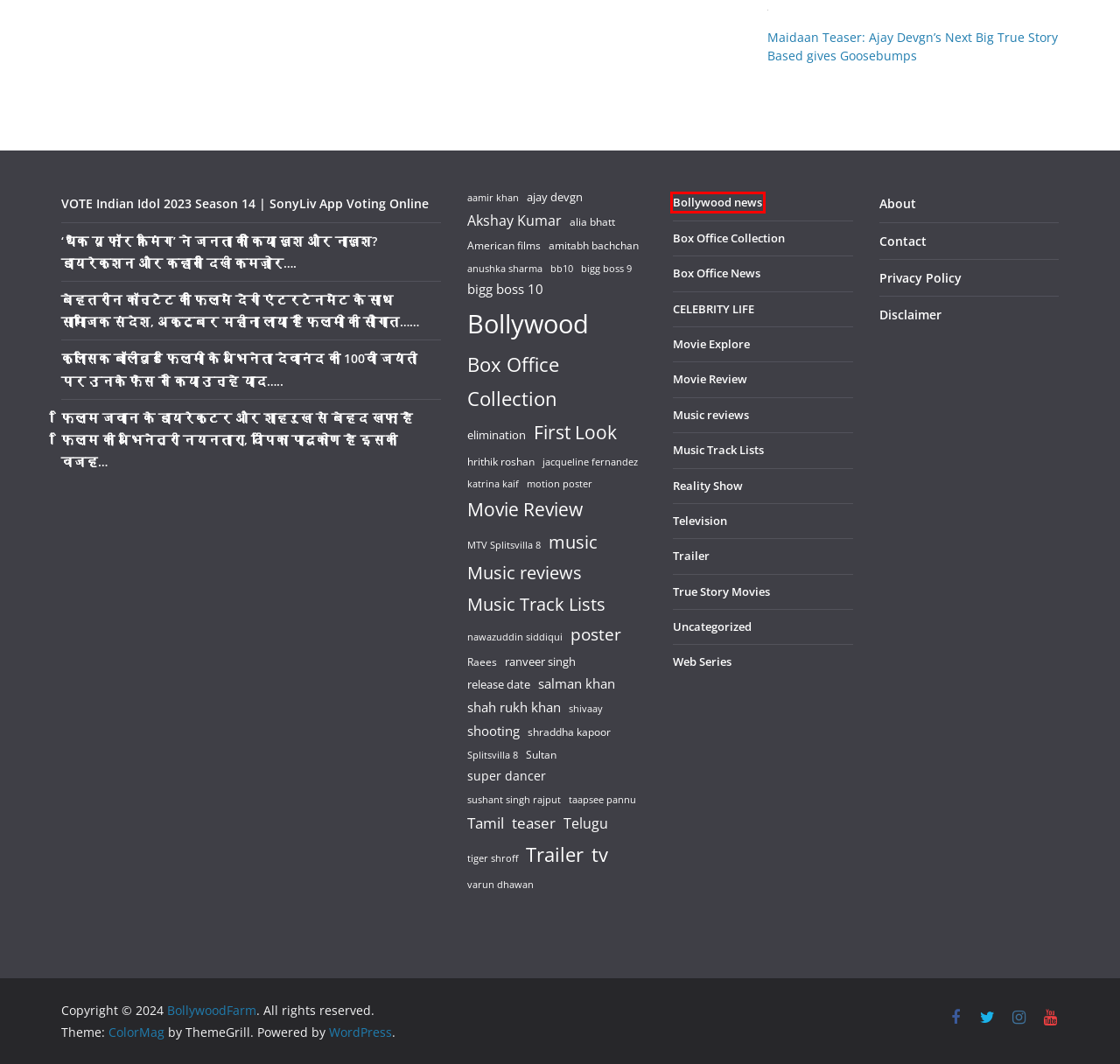Take a look at the provided webpage screenshot featuring a red bounding box around an element. Select the most appropriate webpage description for the page that loads after clicking on the element inside the red bounding box. Here are the candidates:
A. varun dhawan - BollywoodFarm
B. bigg boss 10 - BollywoodFarm
C. Bollywood news - BollywoodFarm
D. ranveer singh - BollywoodFarm
E. hrithik roshan - BollywoodFarm
F. jacqueline fernandez - BollywoodFarm
G. Tamil - BollywoodFarm
H. First Look - BollywoodFarm

C